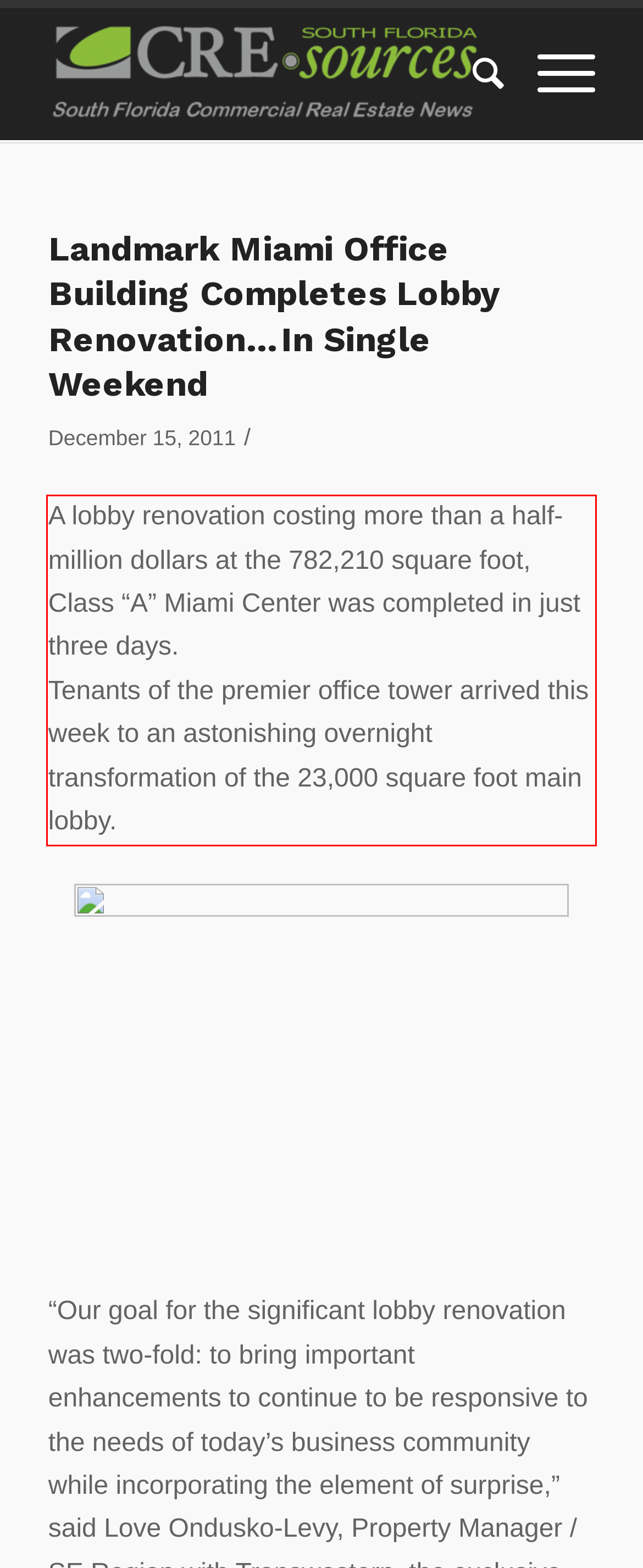Within the screenshot of a webpage, identify the red bounding box and perform OCR to capture the text content it contains.

A lobby renovation costing more than a half-million dollars at the 782,210 square foot, Class “A” Miami Center was completed in just three days. Tenants of the premier office tower arrived this week to an astonishing overnight transformation of the 23,000 square foot main lobby.